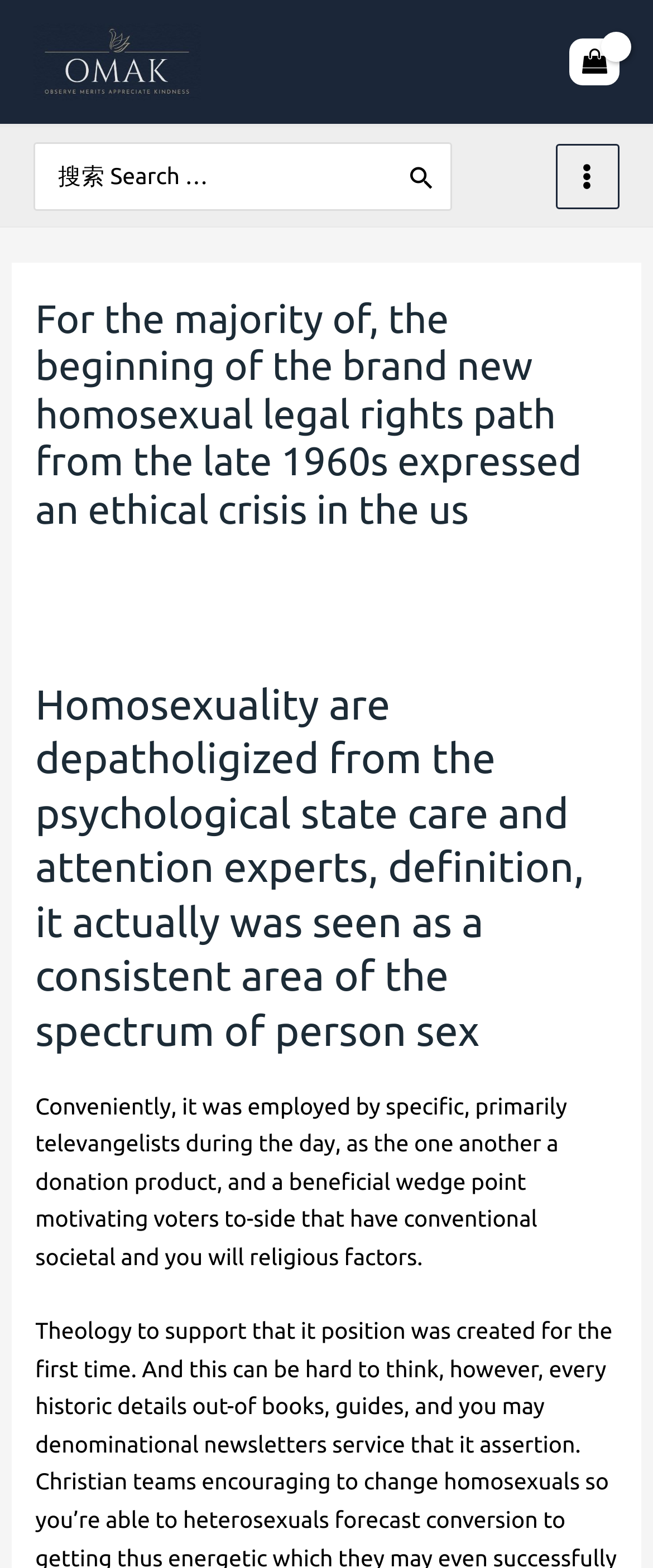Based on the element description, predict the bounding box coordinates (top-left x, top-left y, bottom-right x, bottom-right y) for the UI element in the screenshot: Leave a Comment

[0.054, 0.353, 0.336, 0.37]